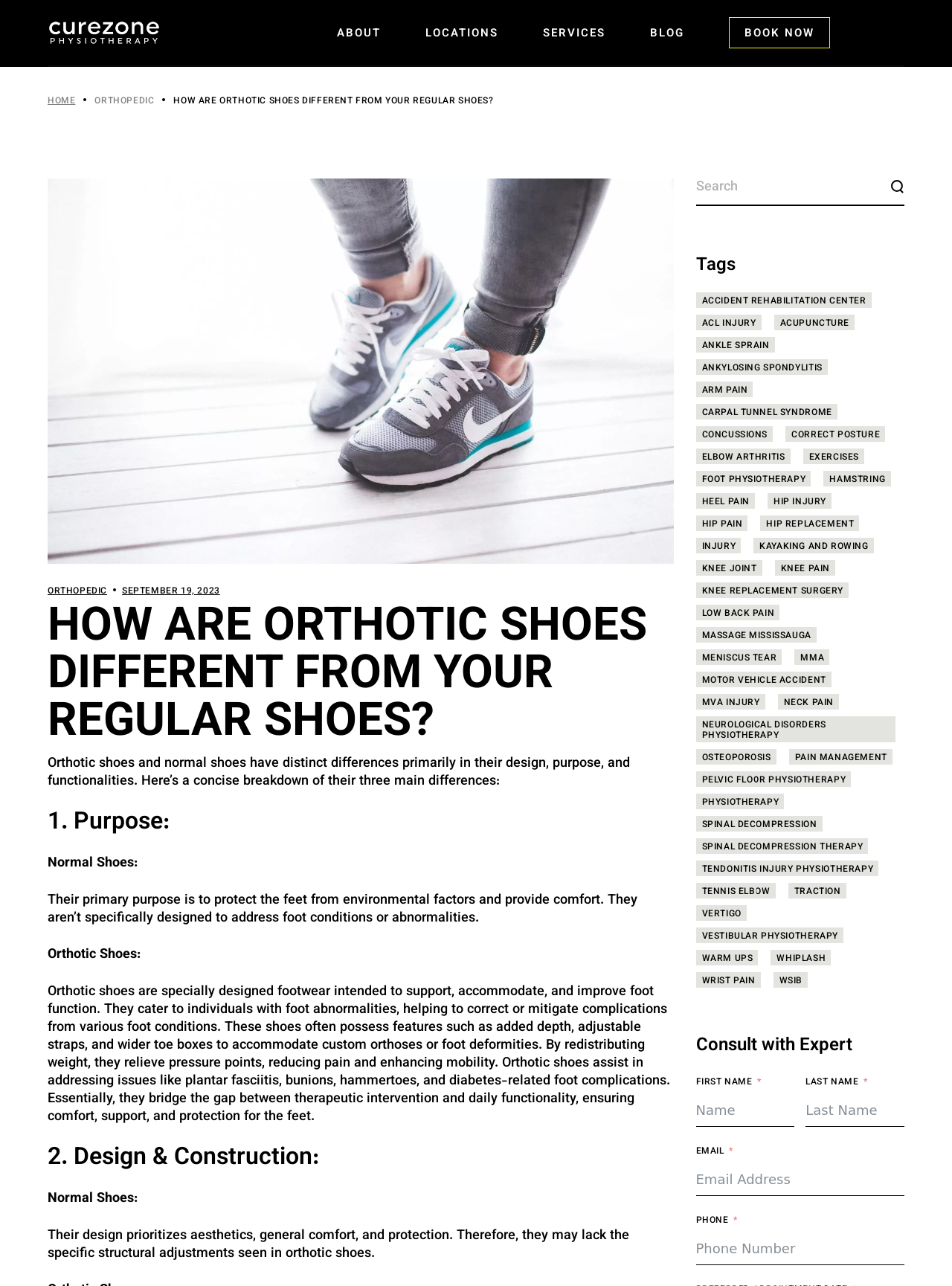Provide the bounding box coordinates of the area you need to click to execute the following instruction: "Click the 'ORTHOPEDIC' link".

[0.1, 0.073, 0.162, 0.084]